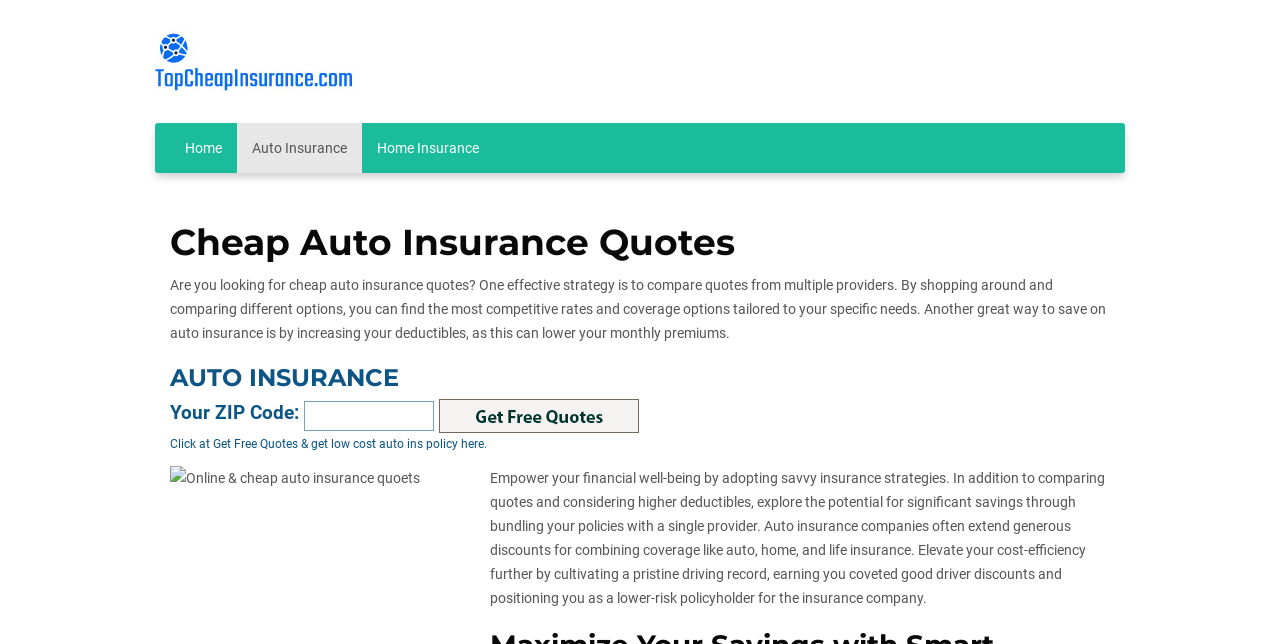Please extract the webpage's main title and generate its text content.

Cheap Auto Insurance Quotes